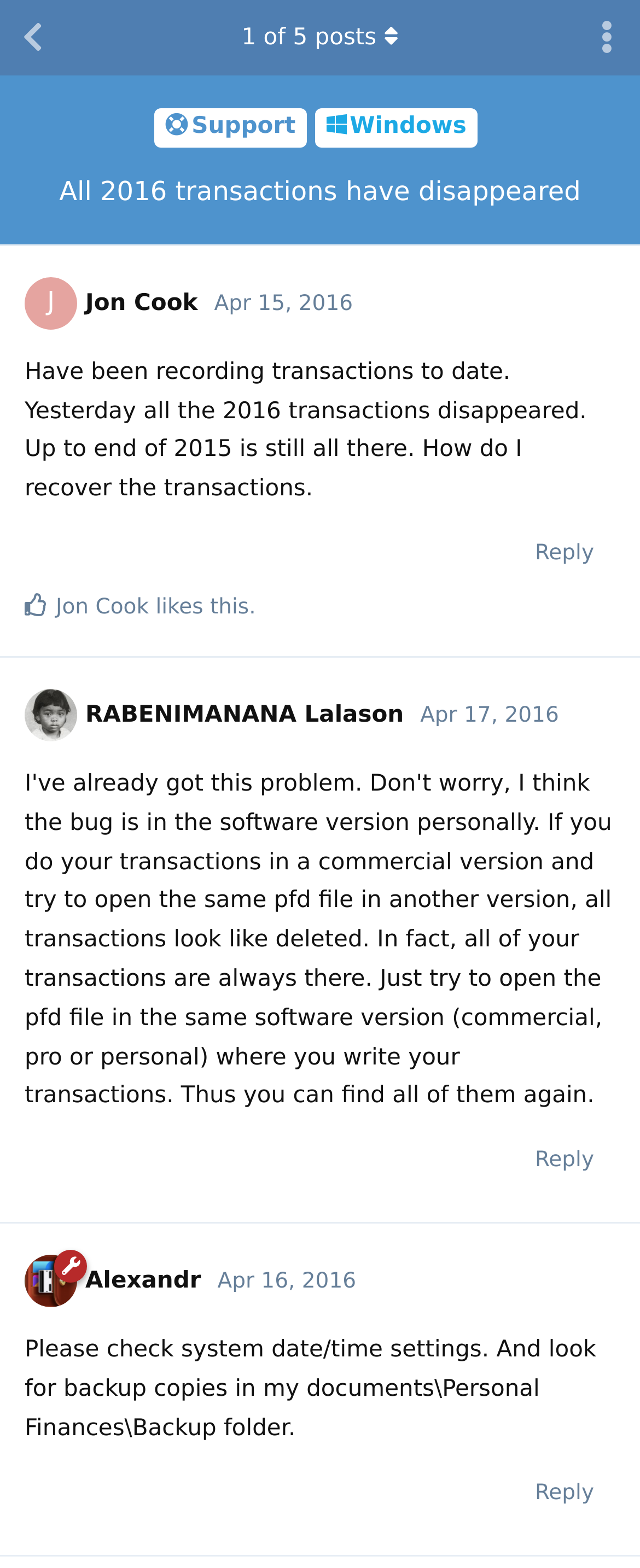Describe every aspect of the webpage comprehensively.

This webpage appears to be a discussion forum or support center, specifically focused on Alzex Finance. At the top, there is a header section with links to "Back to Discussion List" and "Support" on the left, and a heading that reads "All 2016 transactions have disappeared" on the right. Below this header, there is a button to toggle a dropdown menu and another button indicating that this is "1 of 5 posts".

The main content of the page is divided into several sections, each representing a post or comment from a user. The first post is from "J Jon Cook" and includes a heading with the user's name, a link to their profile, and a timestamp indicating that the post was made on April 15, 2016. The post itself is a paragraph of text describing an issue with transactions disappearing. Below the post, there are buttons to reply to the post and a link to the user's profile.

The next section is a response to the original post from "RABENIMANANA Lalason", with a similar layout to the first post, including a heading with the user's name, a link to their profile, and a timestamp indicating that the post was made on April 17, 2016.

The third section is another response, this time from "Alexandr", with a similar layout to the previous two posts. The final section is a response from an administrator, "Alexandr", with a heading indicating their role as an admin, and a link to their profile. The response includes a paragraph of text providing guidance on how to resolve the issue.

Throughout the page, there are several buttons to reply to each post, and links to user profiles and timestamps indicating when each post was made.